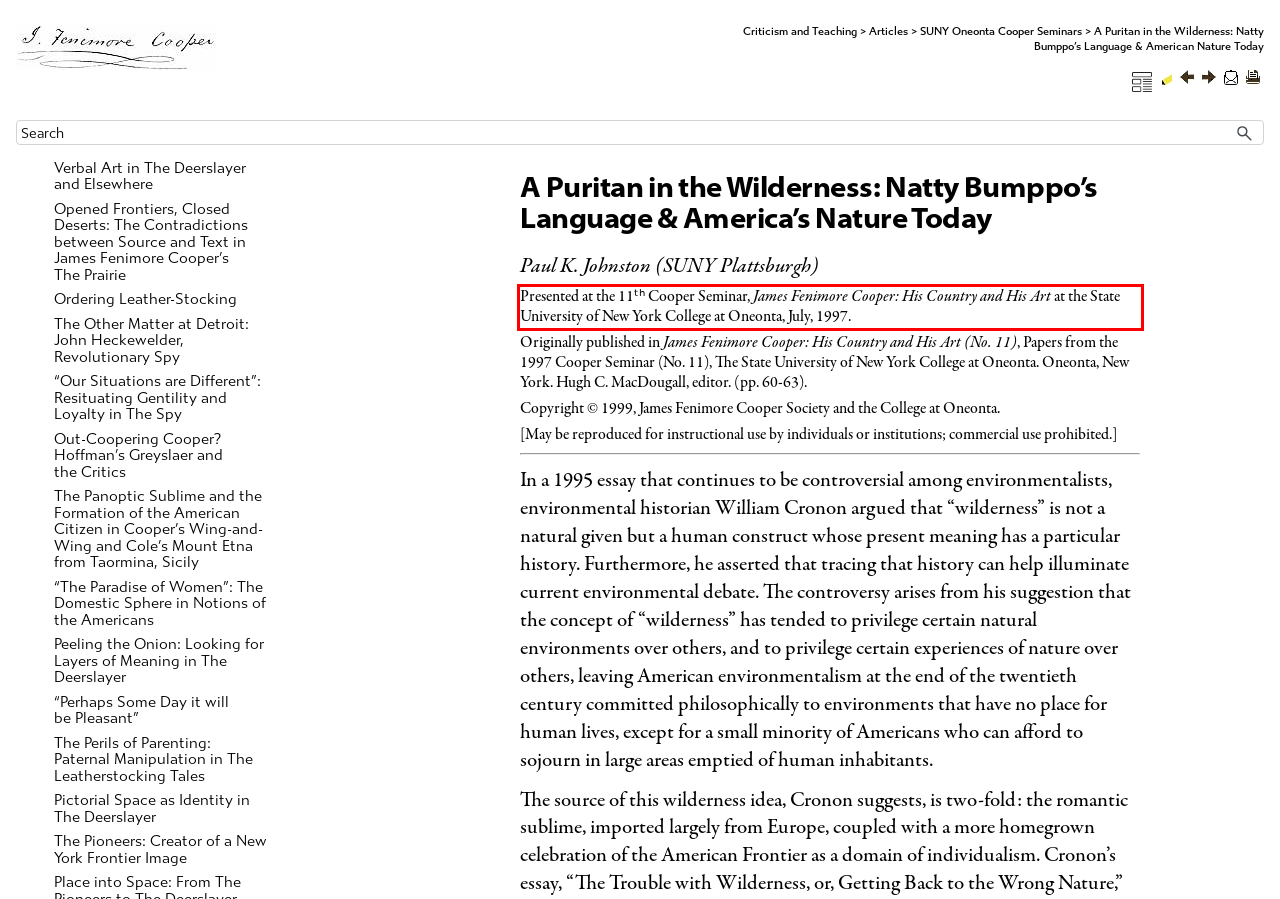You are provided with a screenshot of a webpage that includes a red bounding box. Extract and generate the text content found within the red bounding box.

Presented at the 11ᵗʰ Cooper Seminar, James Fenimore Cooper: His Country and His Art at the State University of New York College at Oneonta, July, 1997.